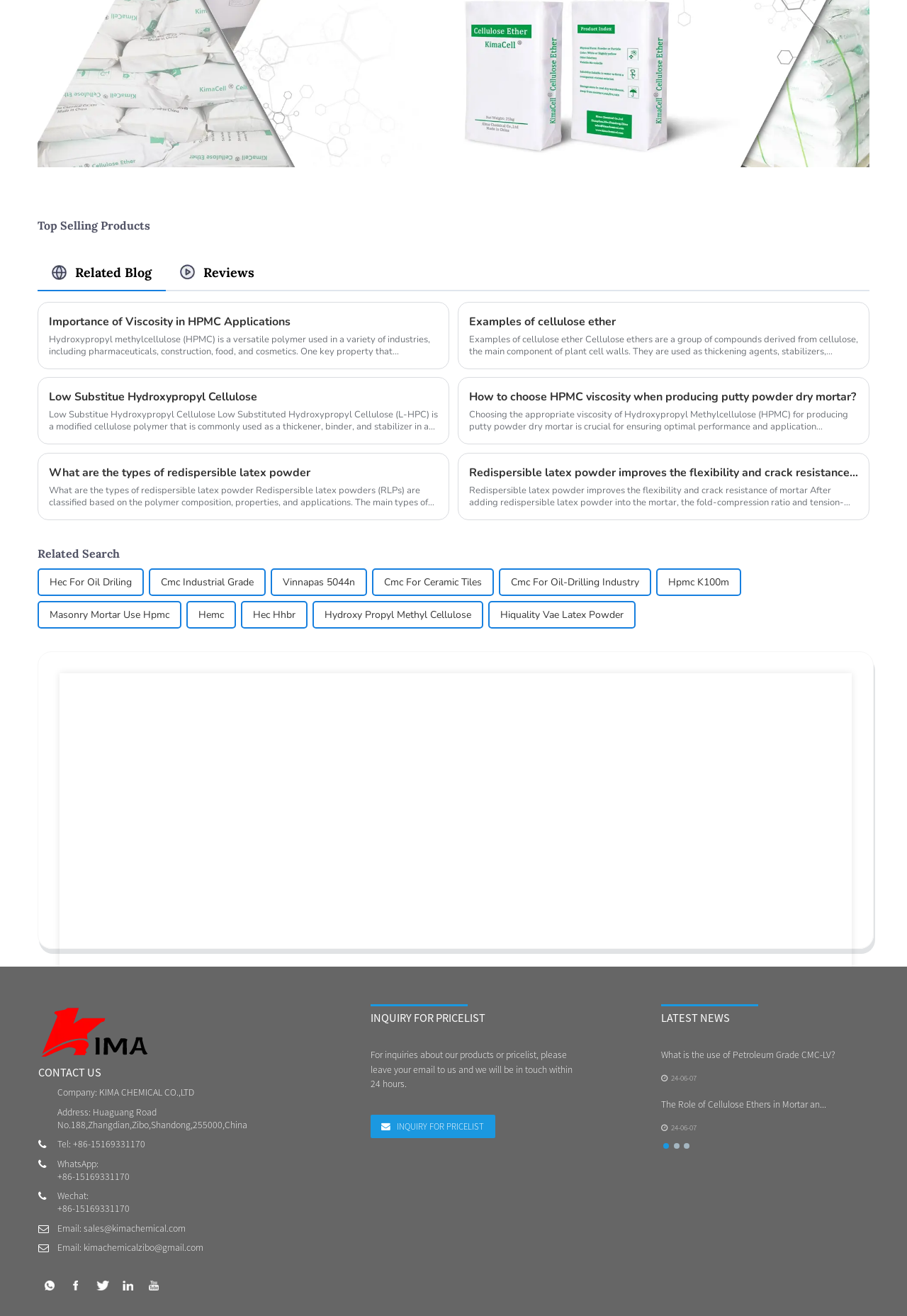Answer briefly with one word or phrase:
What is the use of Petroleum Grade CMC-LV?

Not specified